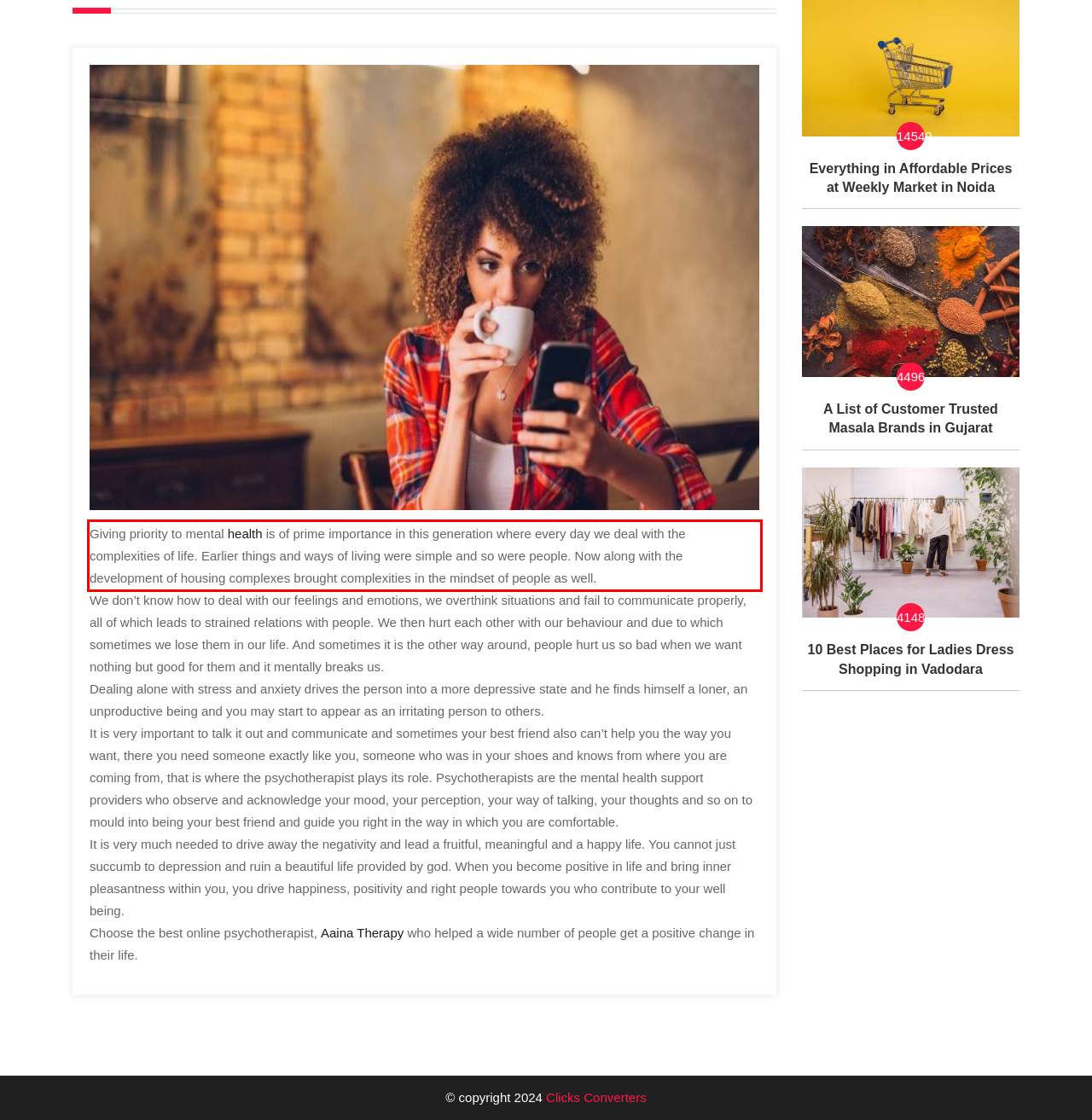Please perform OCR on the UI element surrounded by the red bounding box in the given webpage screenshot and extract its text content.

Giving priority to mental health is of prime importance in this generation where every day we deal with the complexities of life. Earlier things and ways of living were simple and so were people. Now along with the development of housing complexes brought complexities in the mindset of people as well.